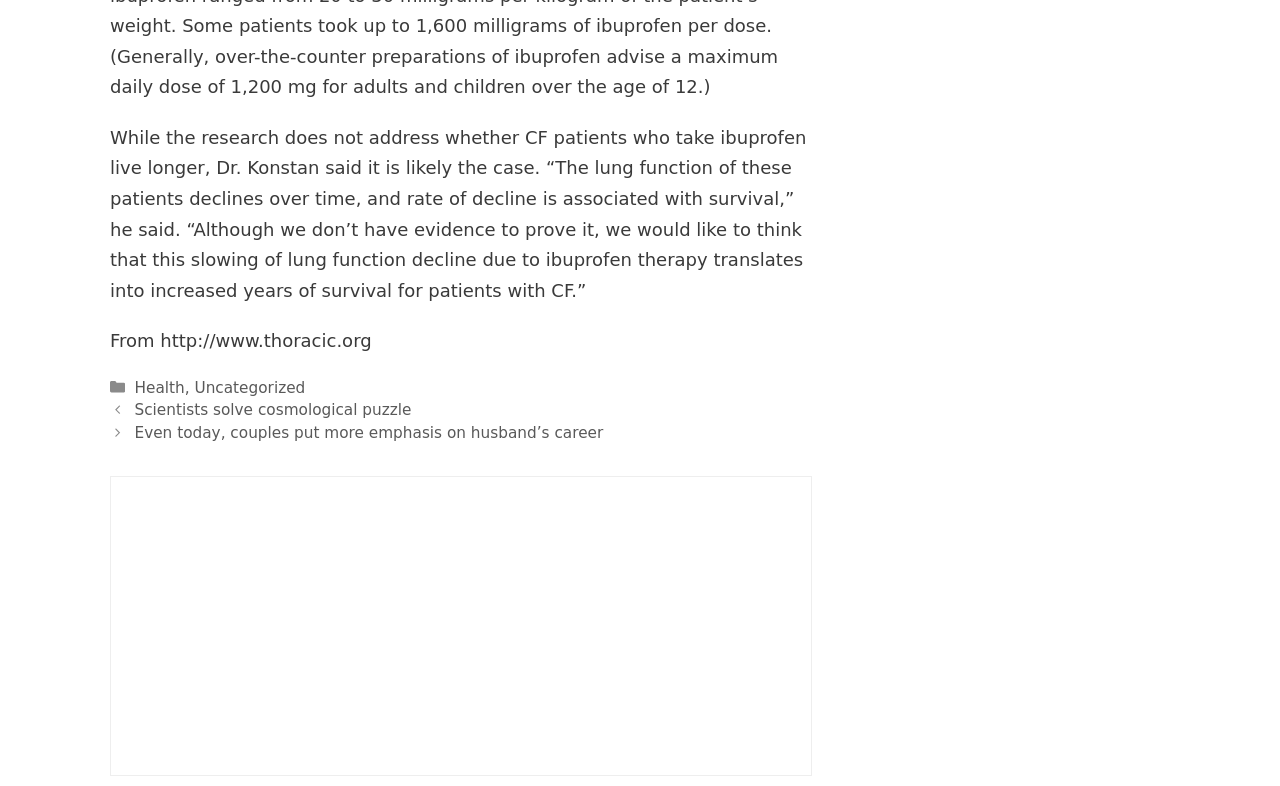What is the source of the article?
Using the details shown in the screenshot, provide a comprehensive answer to the question.

The StaticText element with the text 'From http://www.thoracic.org' suggests that the article is sourced from the website http://www.thoracic.org.